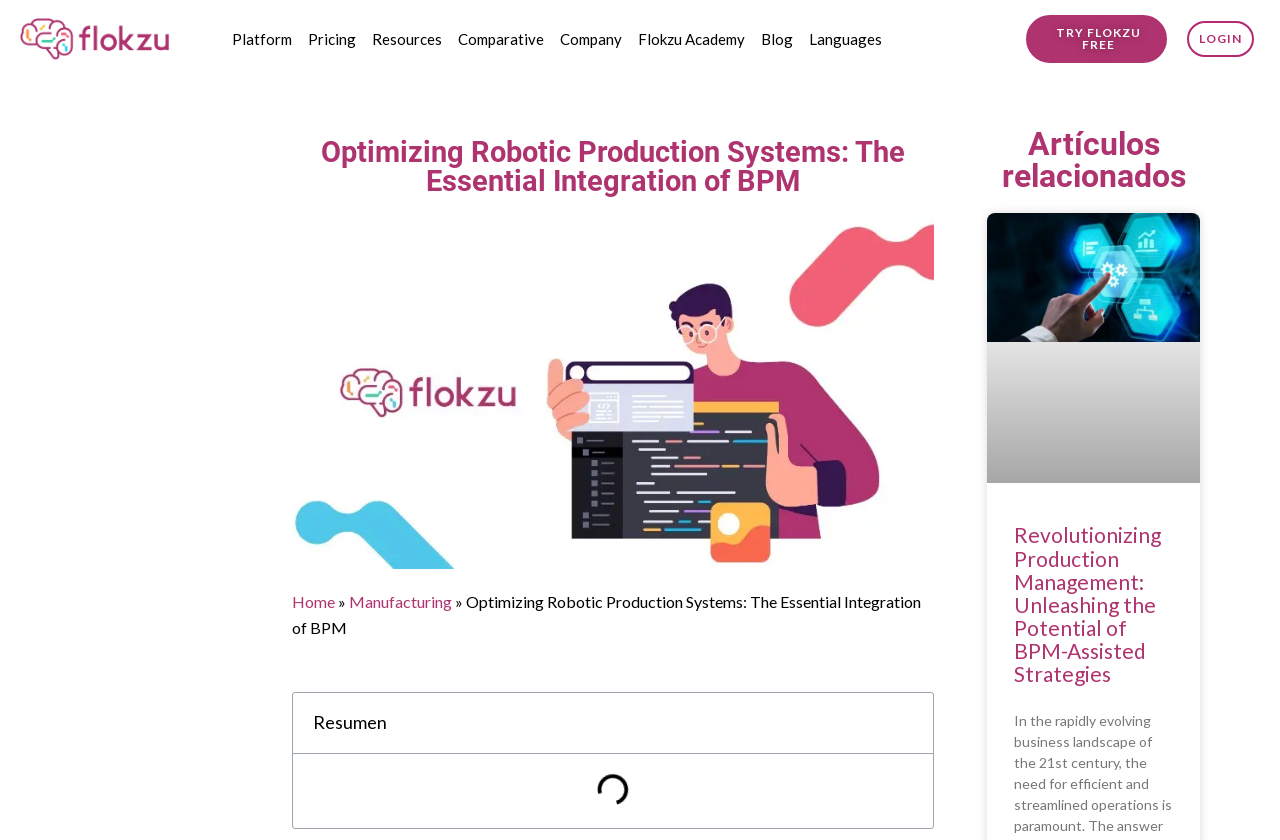Please determine the bounding box coordinates of the element to click in order to execute the following instruction: "Learn about Manufacturing". The coordinates should be four float numbers between 0 and 1, specified as [left, top, right, bottom].

[0.272, 0.705, 0.353, 0.727]